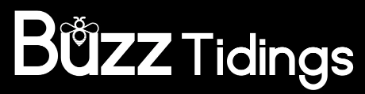What is the shape of the graphic element above the text?
Please answer the question with a detailed and comprehensive explanation.

The caption describes the graphic element as a 'stylized graphic element resembling a bee icon', which implies that the shape of the graphic element is a bee icon.